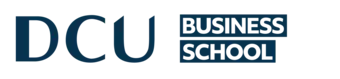What is the institution's commitment?
Refer to the image and give a detailed response to the question.

The logo represents the institution's commitment to excellence in business education, which implies that the institution is dedicated to providing high-quality education in the field of business.